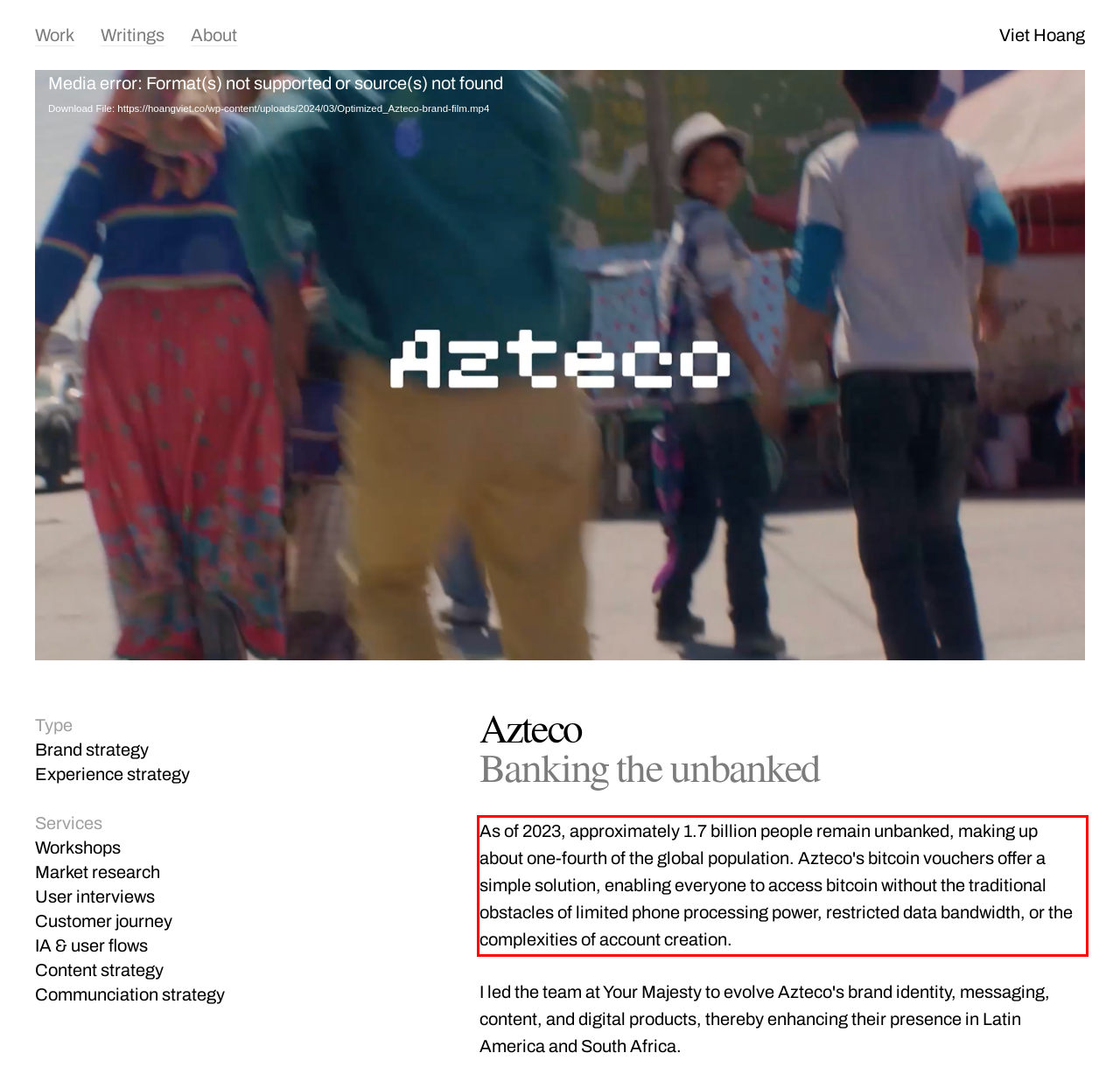Please look at the screenshot provided and find the red bounding box. Extract the text content contained within this bounding box.

As of 2023, approximately 1.7 billion people remain unbanked, making up about one-fourth of the global population. Azteco's bitcoin vouchers offer a simple solution, enabling everyone to access bitcoin without the traditional obstacles of limited phone processing power, restricted data bandwidth, or the complexities of account creation.